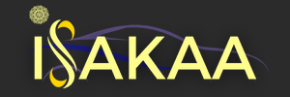Can you give a detailed response to the following question using the information from the image? Where is ISAKAA based?

According to the caption, ISAKAA was established in July 2018 and is based in Bangalore, India, which suggests that the store's headquarters or main operations are located in Bangalore, India.